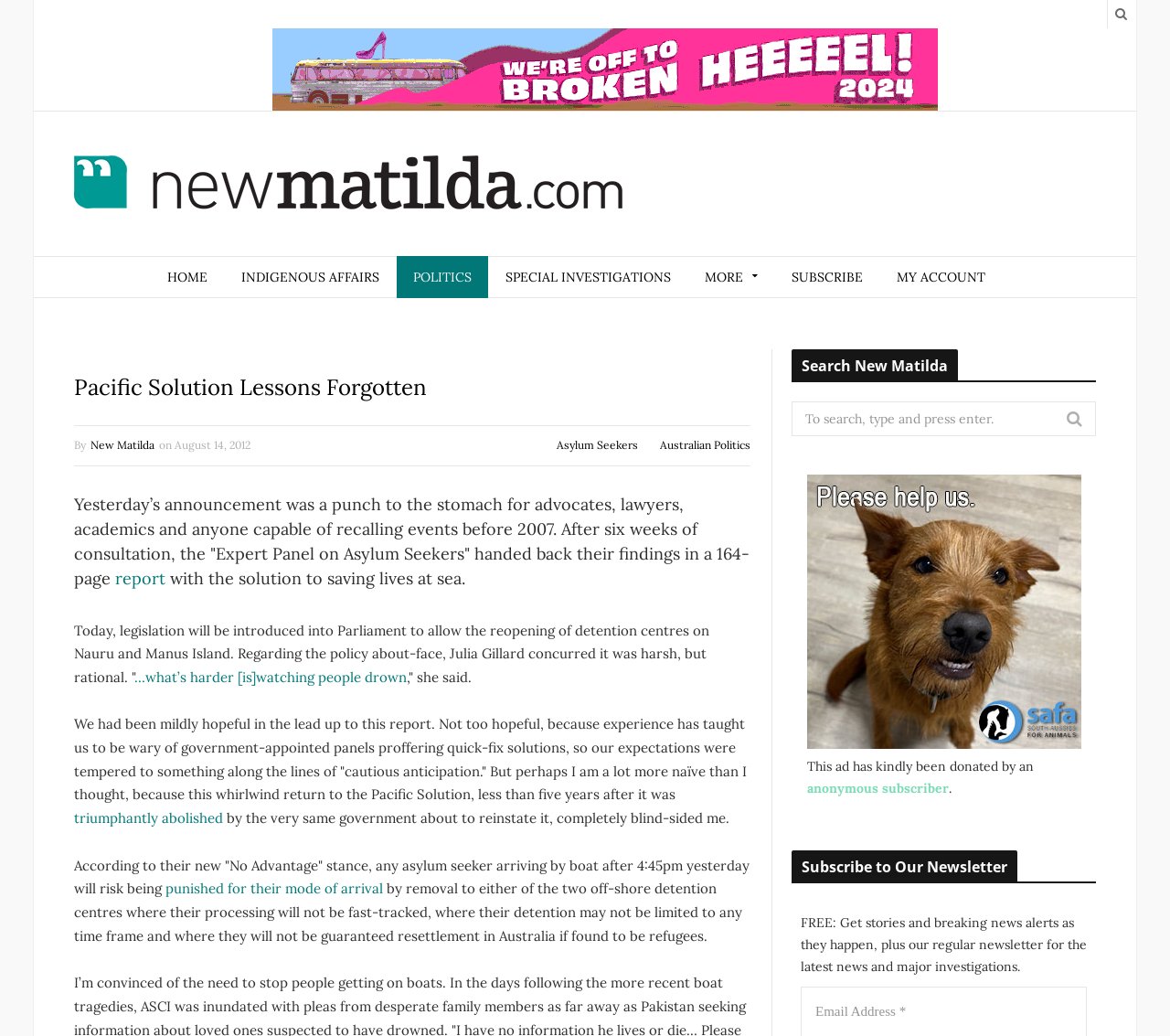Mark the bounding box of the element that matches the following description: "parent_node: Search for:".

[0.912, 0.388, 0.925, 0.42]